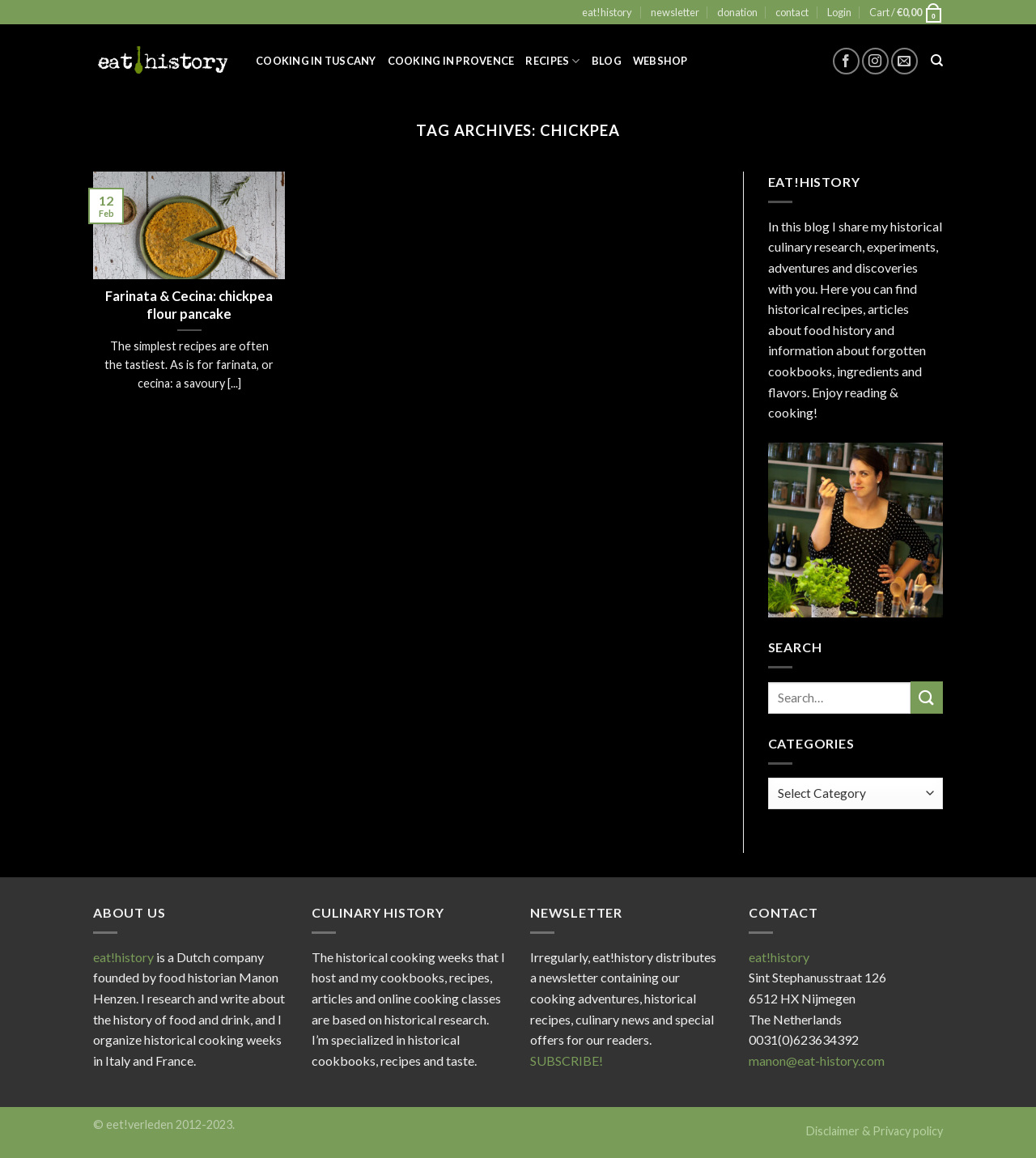What is the name of the food historian? Examine the screenshot and reply using just one word or a brief phrase.

Manon Henzen